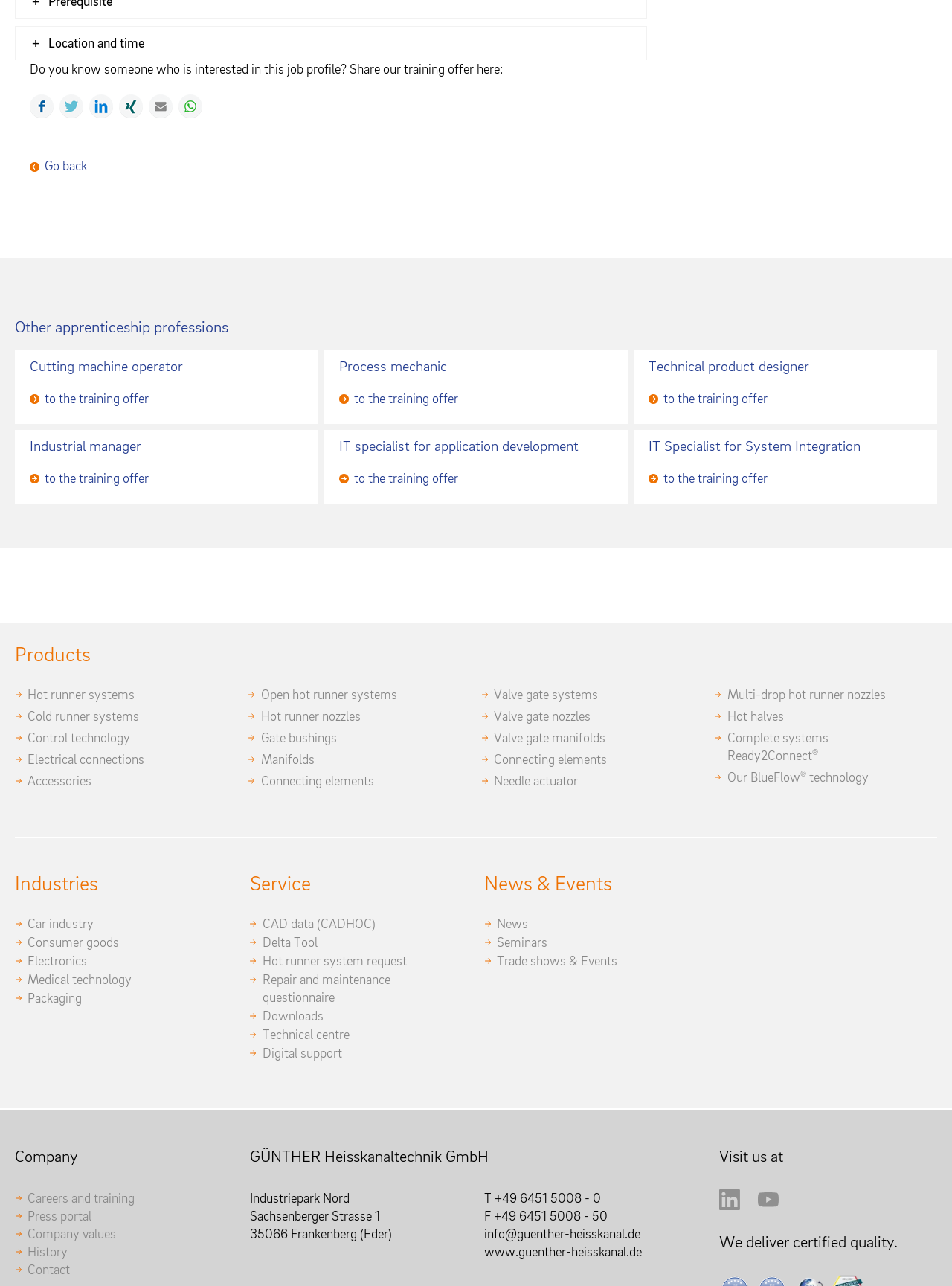Indicate the bounding box coordinates of the element that must be clicked to execute the instruction: "Share on Facebook". The coordinates should be given as four float numbers between 0 and 1, i.e., [left, top, right, bottom].

[0.031, 0.073, 0.056, 0.092]